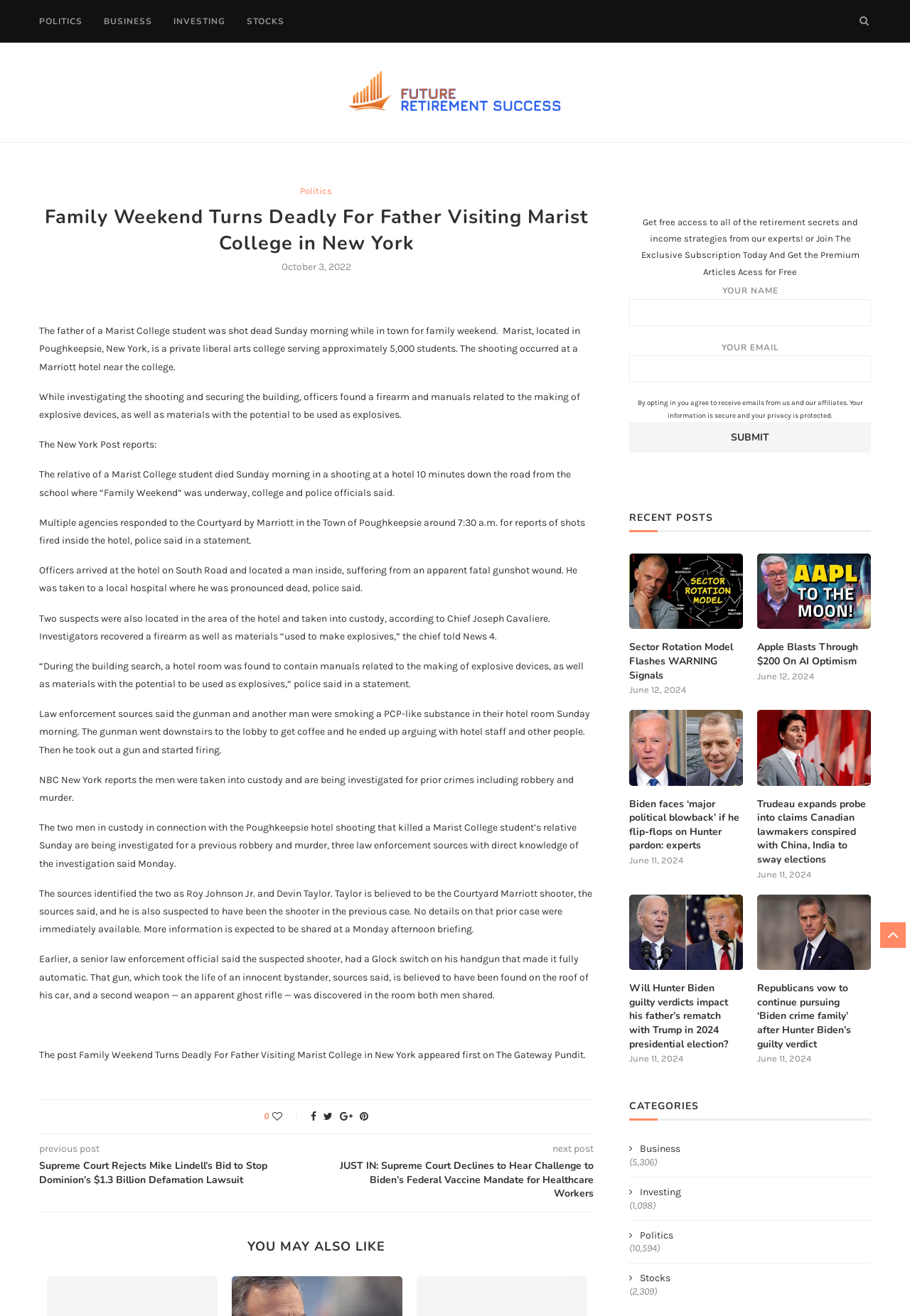Bounding box coordinates must be specified in the format (top-left x, top-left y, bottom-right x, bottom-right y). All values should be floating point numbers between 0 and 1. What are the bounding box coordinates of the UI element described as: Investing

[0.191, 0.001, 0.248, 0.032]